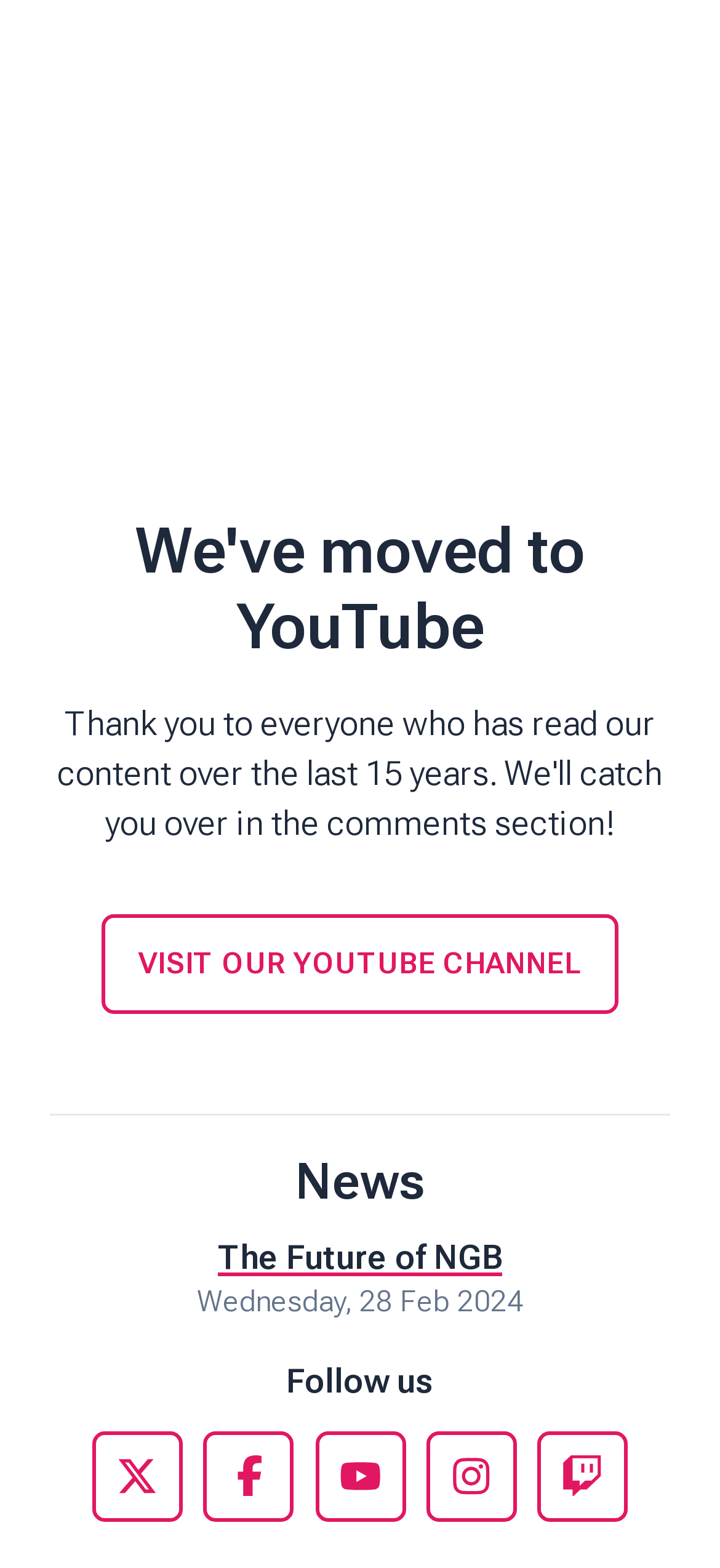Explain in detail what you observe on this webpage.

The webpage is titled "Next Gen Base" and appears to be a gaming news website. At the top, there is a large figure that spans almost the entire width of the page. Below the figure, there is a heading that reads "We've moved to YouTube", indicating that the website's content has been shifted to a YouTube channel. 

Underneath this heading, there is a prominent link to "VISIT OUR YOUTUBE CHANNEL", encouraging visitors to explore the new platform. 

Further down, there is a section dedicated to news, marked by a heading that simply reads "News". The first news article is titled "The Future of NGB Wednesday, 28 Feb 2024", and it is likely a recent or featured article.

At the bottom of the page, there is a section for following the website's social media accounts, marked by a heading that reads "Follow us". This section contains links to Twitter, Facebook, YouTube, Instagram, and Twitch, each accompanied by a small icon or image. These links are arranged horizontally, with Twitter on the left and Twitch on the right.